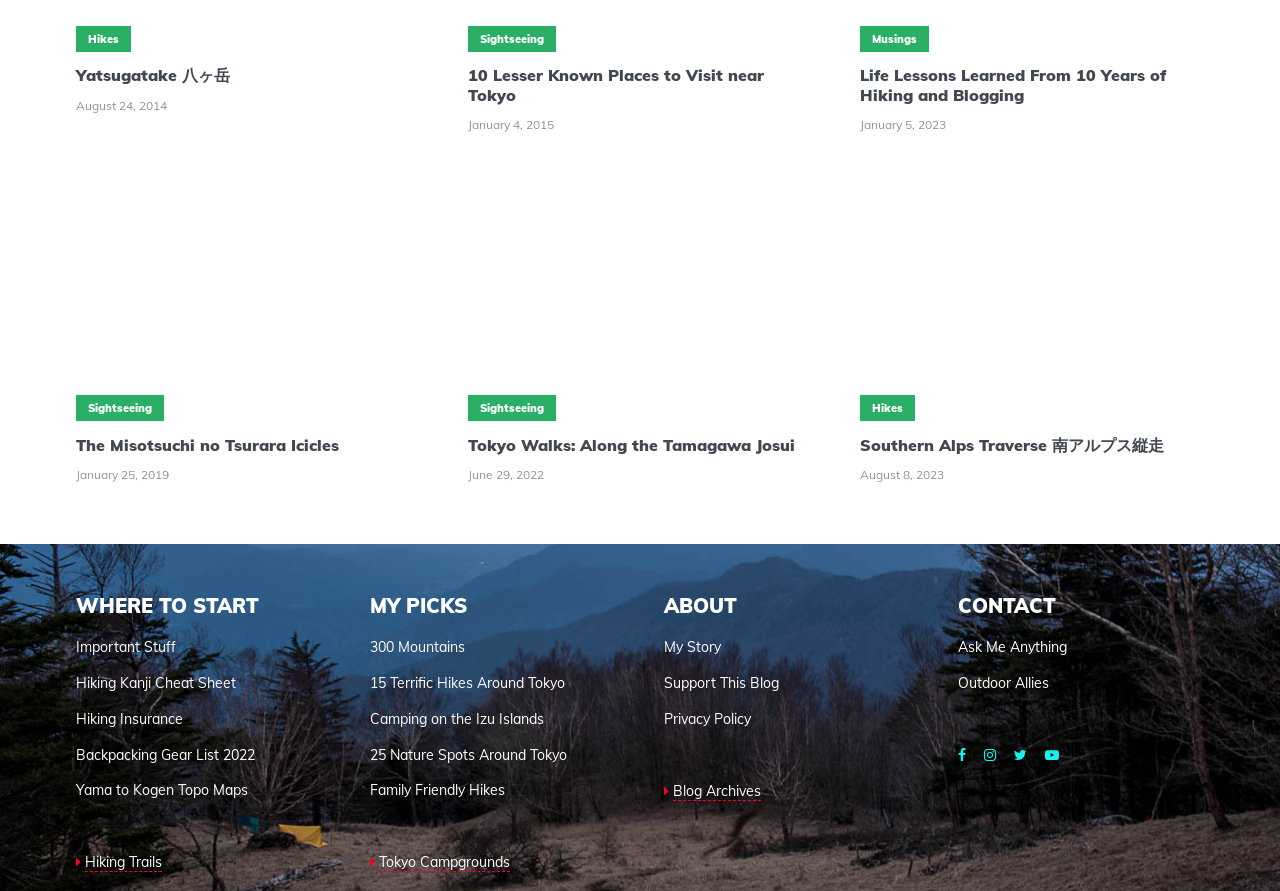Indicate the bounding box coordinates of the clickable region to achieve the following instruction: "Visit 'Tokyo Walks: Along the Tamagawa Josui'."

[0.366, 0.489, 0.634, 0.511]